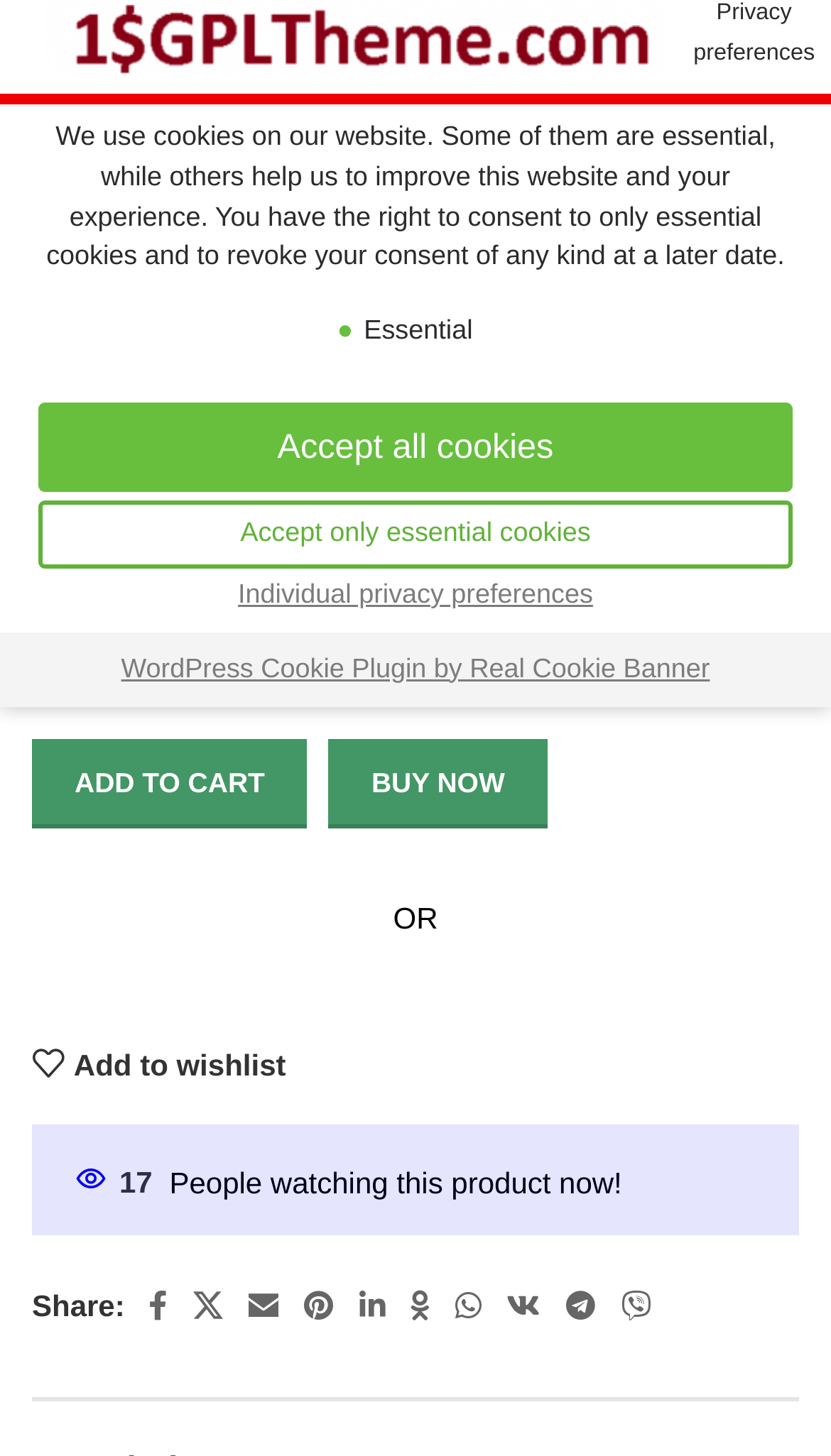Please find the bounding box for the UI element described by: "Add to wishlist".

[0.038, 0.718, 0.344, 0.74]